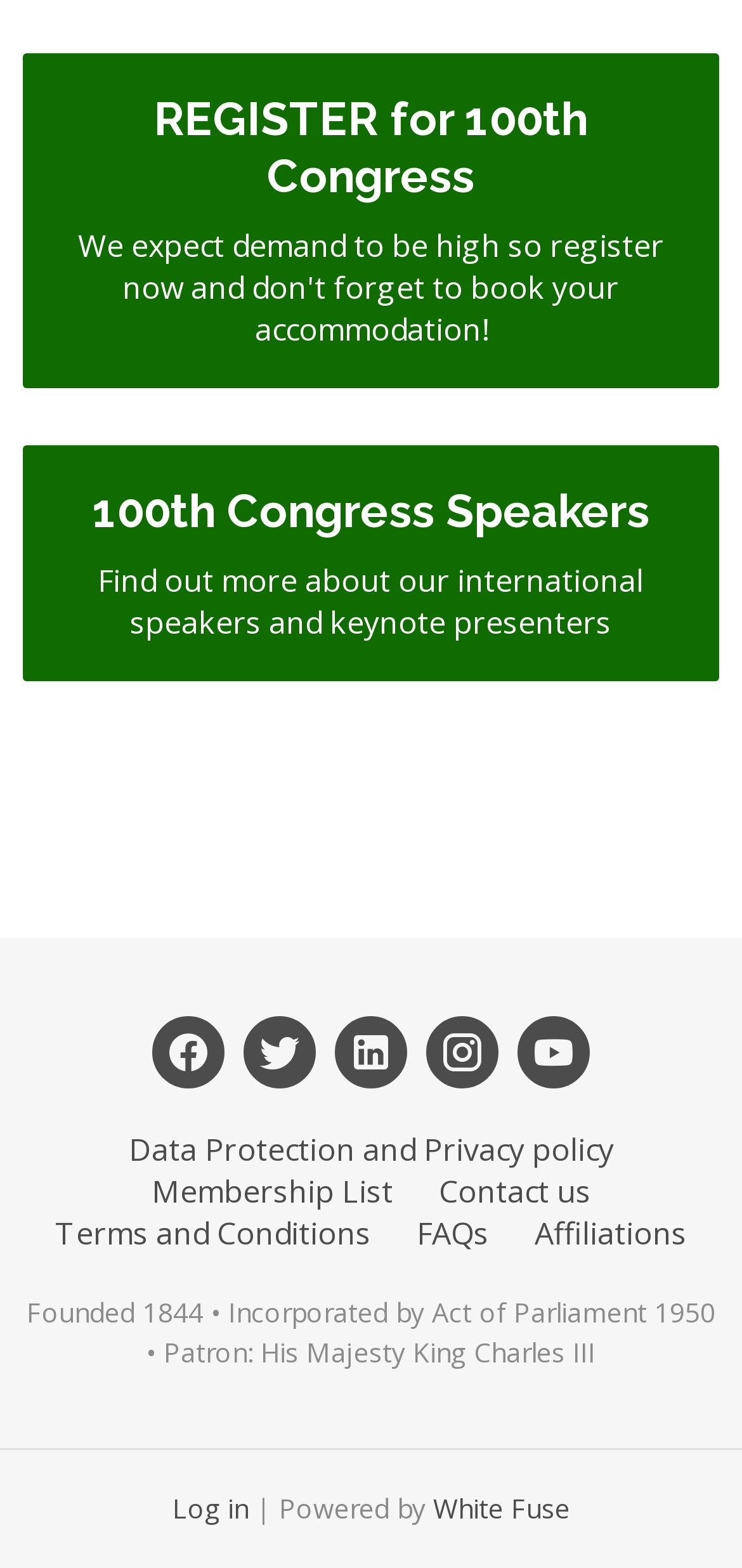Can you determine the bounding box coordinates of the area that needs to be clicked to fulfill the following instruction: "log in to the website"?

[0.232, 0.95, 0.335, 0.973]